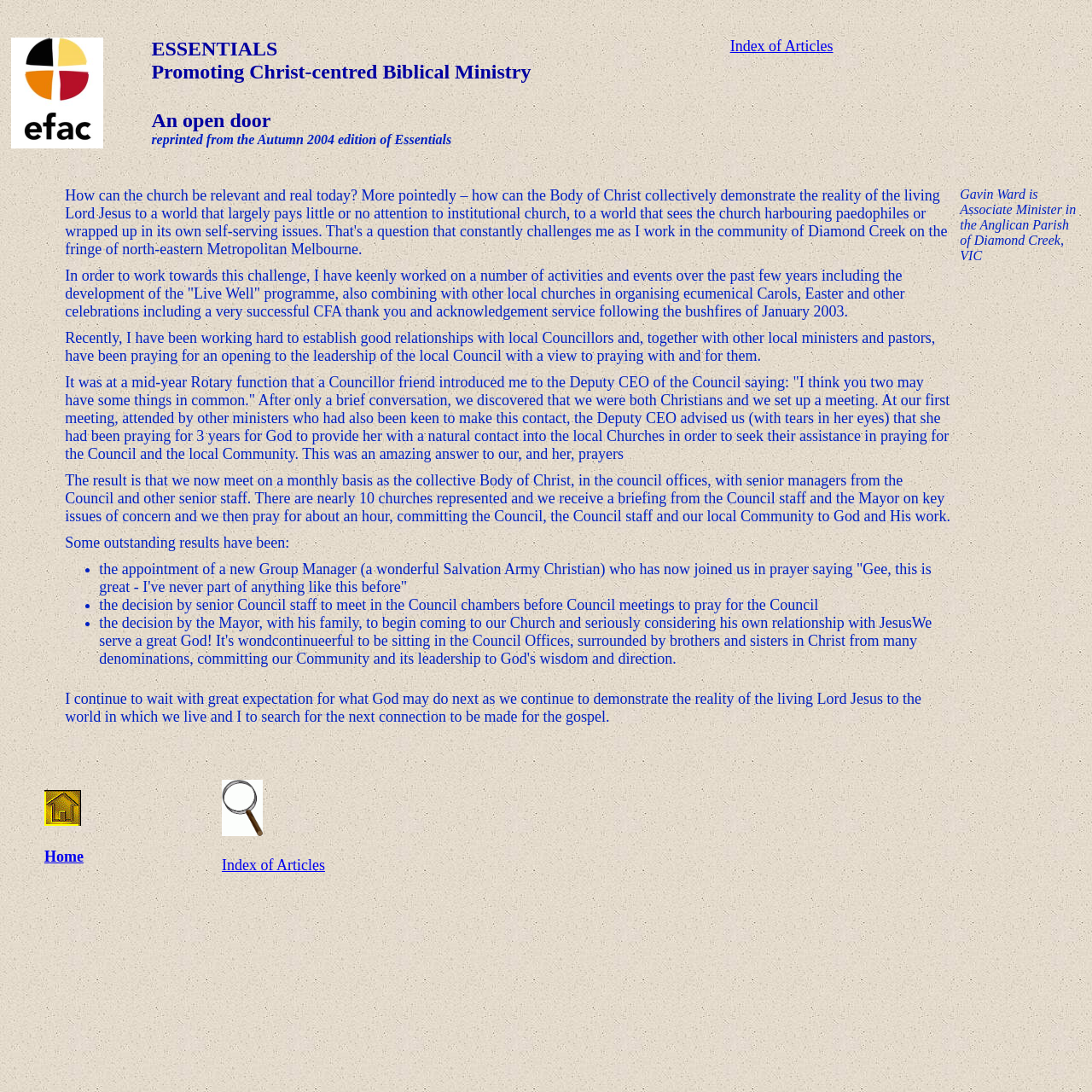What is the main topic of this webpage?
Using the image as a reference, give an elaborate response to the question.

Based on the heading 'ESSENTIALS Promoting Christ-centred Biblical Ministry' and the content of the webpage, it can be inferred that the main topic of this webpage is Christ-centred Biblical Ministry.